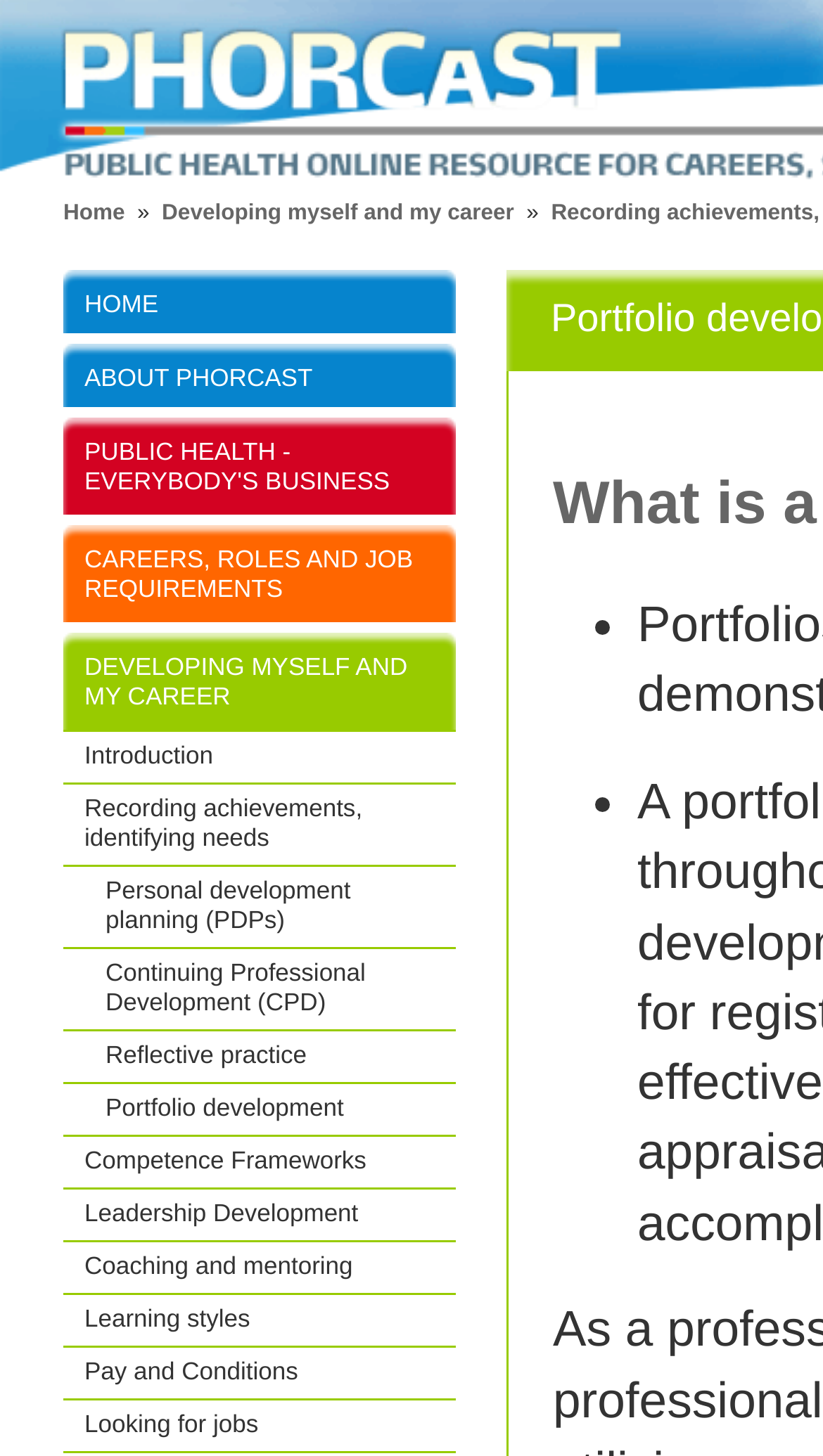Provide the bounding box coordinates of the UI element this sentence describes: "Learning styles".

[0.077, 0.889, 0.554, 0.924]